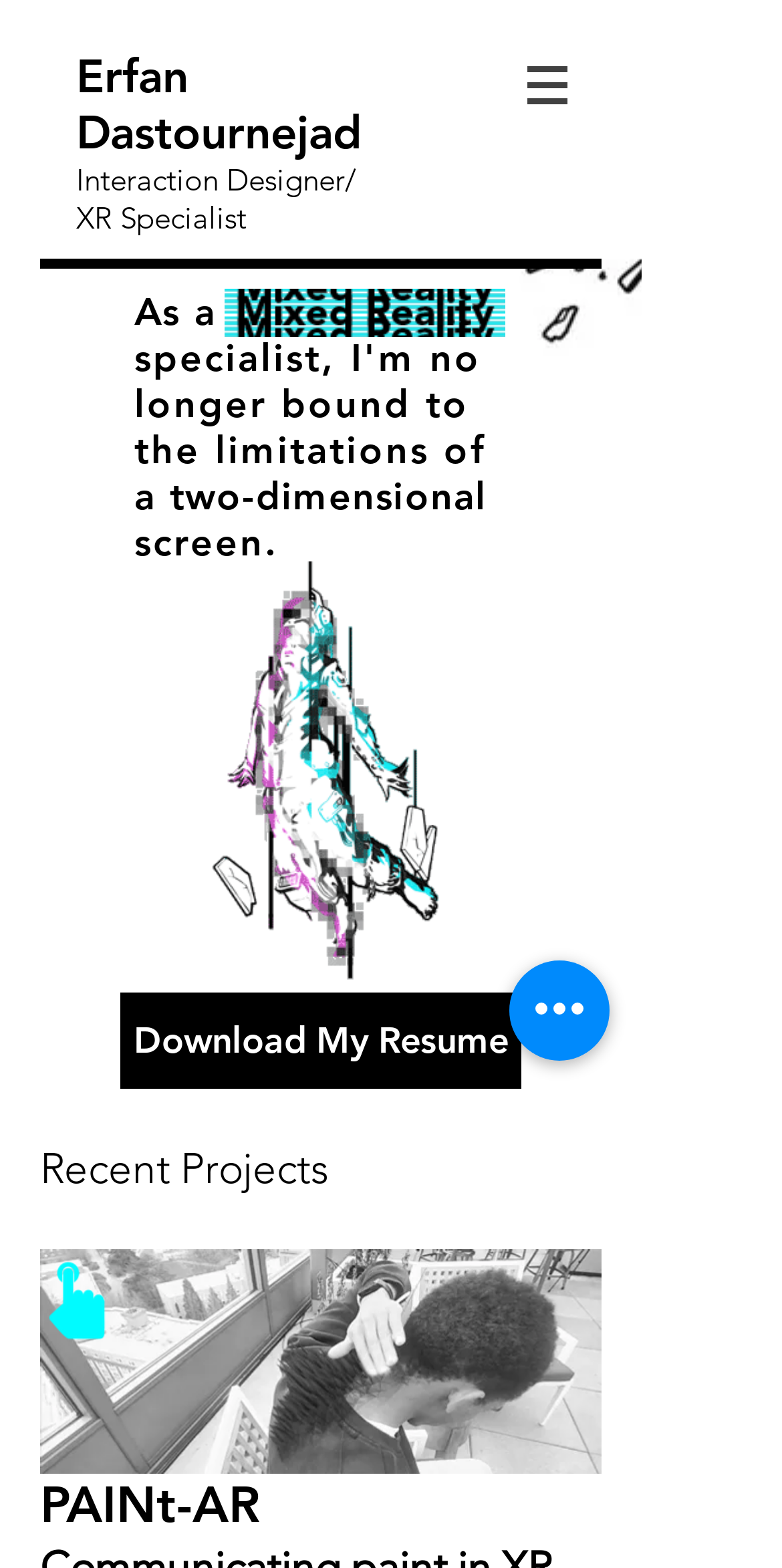Please determine the bounding box coordinates for the UI element described here. Use the format (top-left x, top-left y, bottom-right x, bottom-right y) with values bounded between 0 and 1: aria-label="Quick actions"

[0.651, 0.613, 0.779, 0.676]